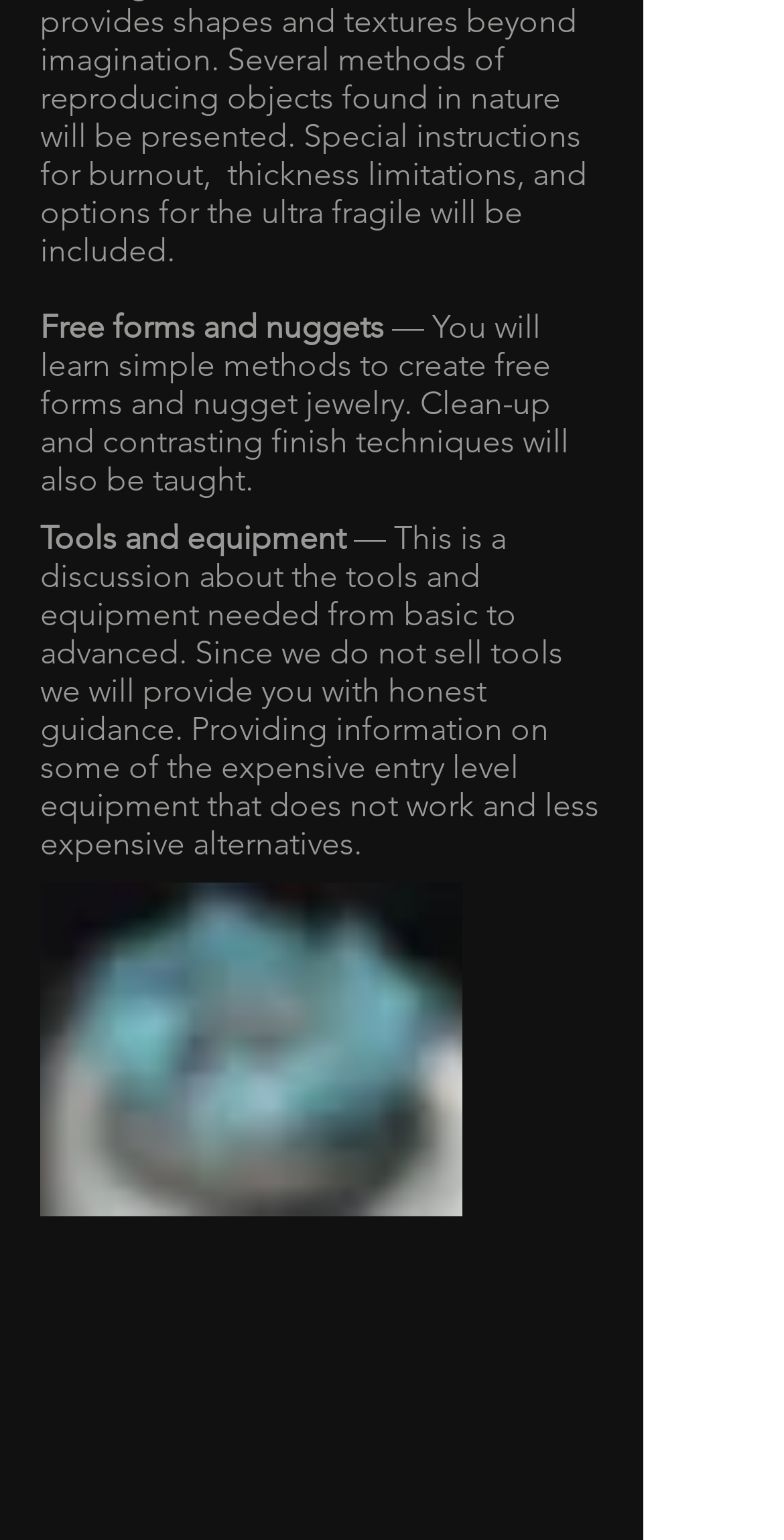Please locate the UI element described by "aria-label="Facebook"" and provide its bounding box coordinates.

[0.364, 0.822, 0.454, 0.868]